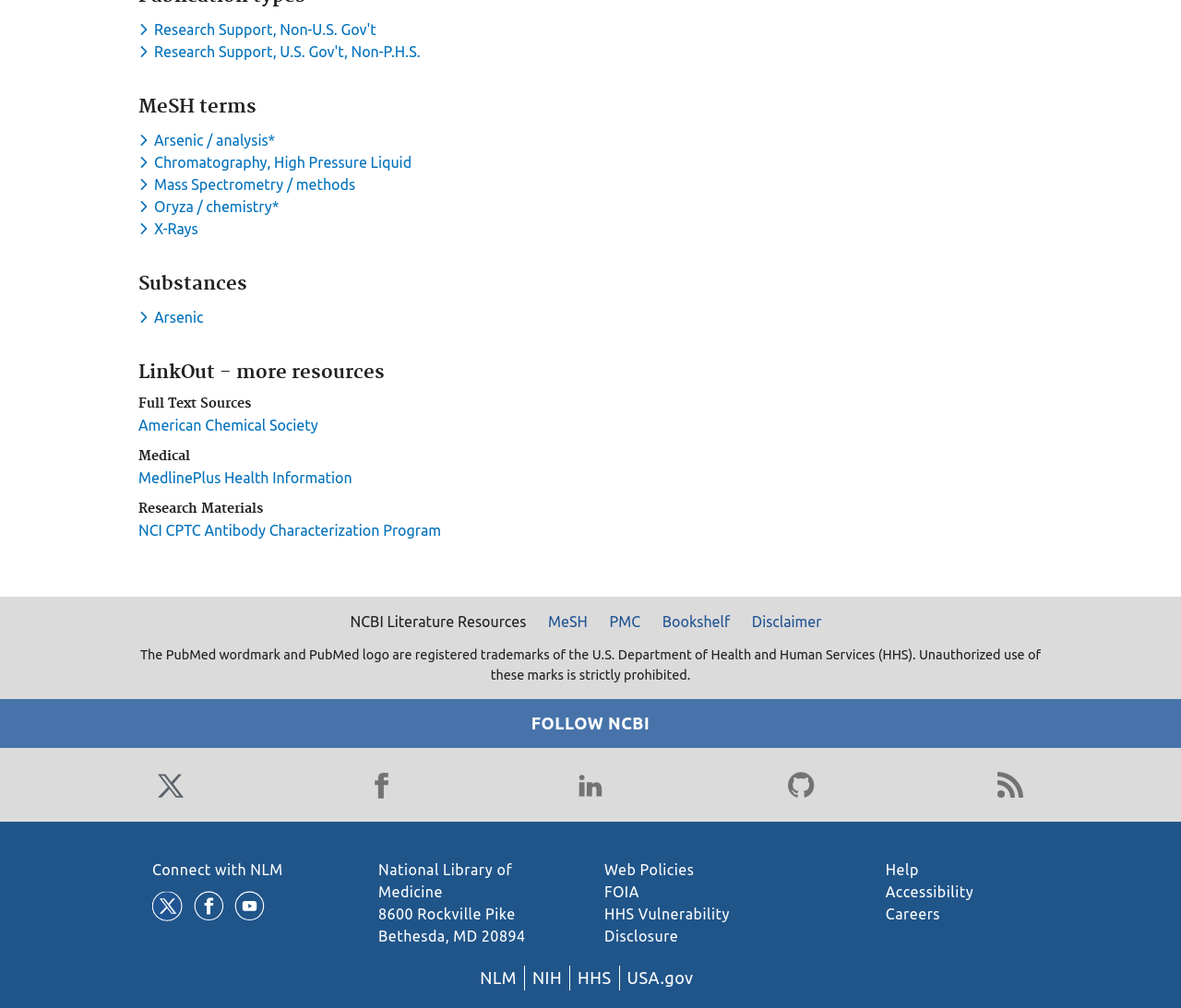What is the organization that owns the PubMed wordmark and logo?
Look at the webpage screenshot and answer the question with a detailed explanation.

The webpage has a section that mentions the ownership of the PubMed wordmark and logo. According to this section, the organization that owns the PubMed wordmark and logo is the U.S. Department of Health and Human Services (HHS).